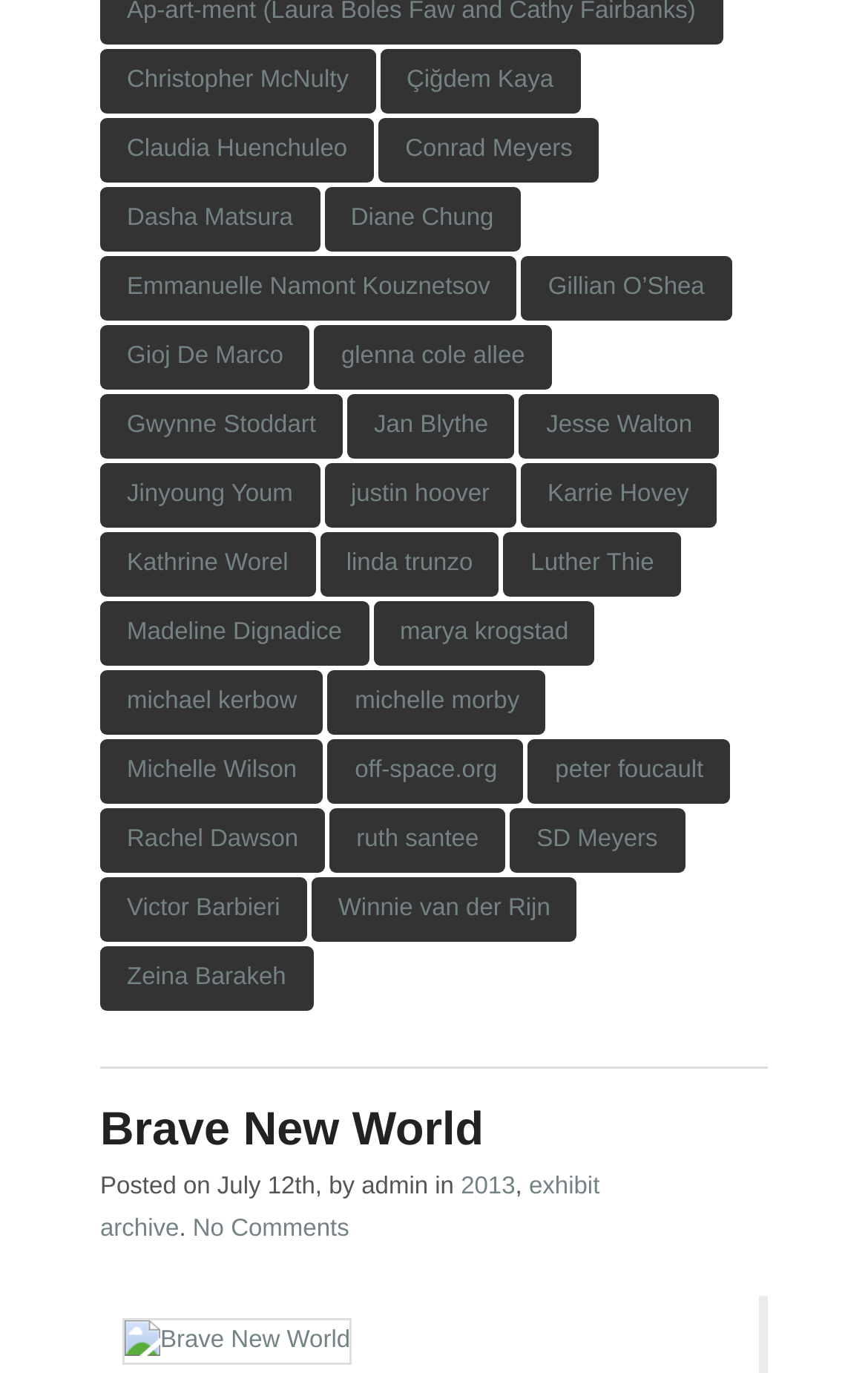Please find the bounding box coordinates of the element's region to be clicked to carry out this instruction: "Read the post from July 12th, 2013".

[0.531, 0.855, 0.594, 0.874]